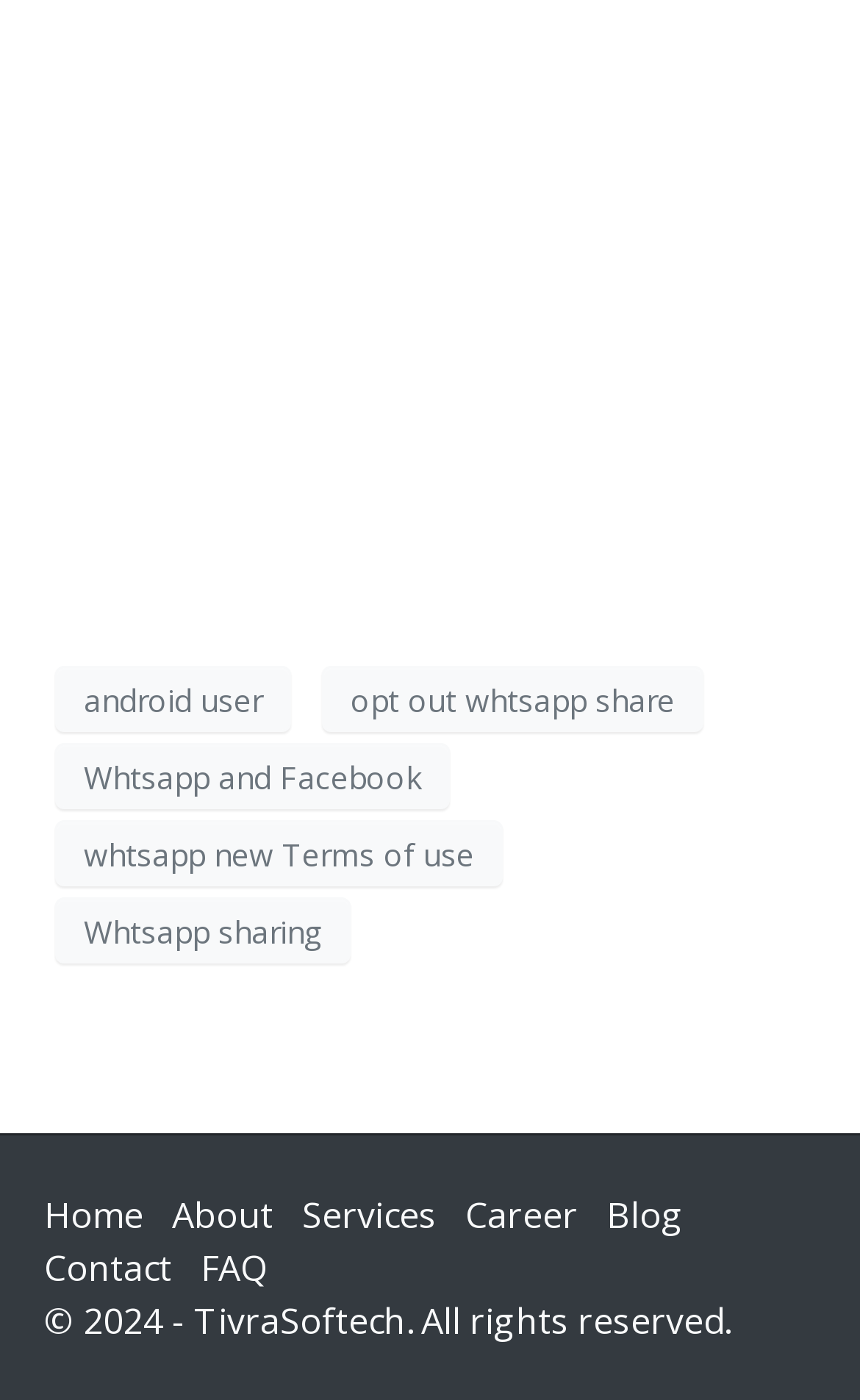Locate the bounding box coordinates of the clickable region to complete the following instruction: "view career opportunities."

[0.541, 0.851, 0.672, 0.886]